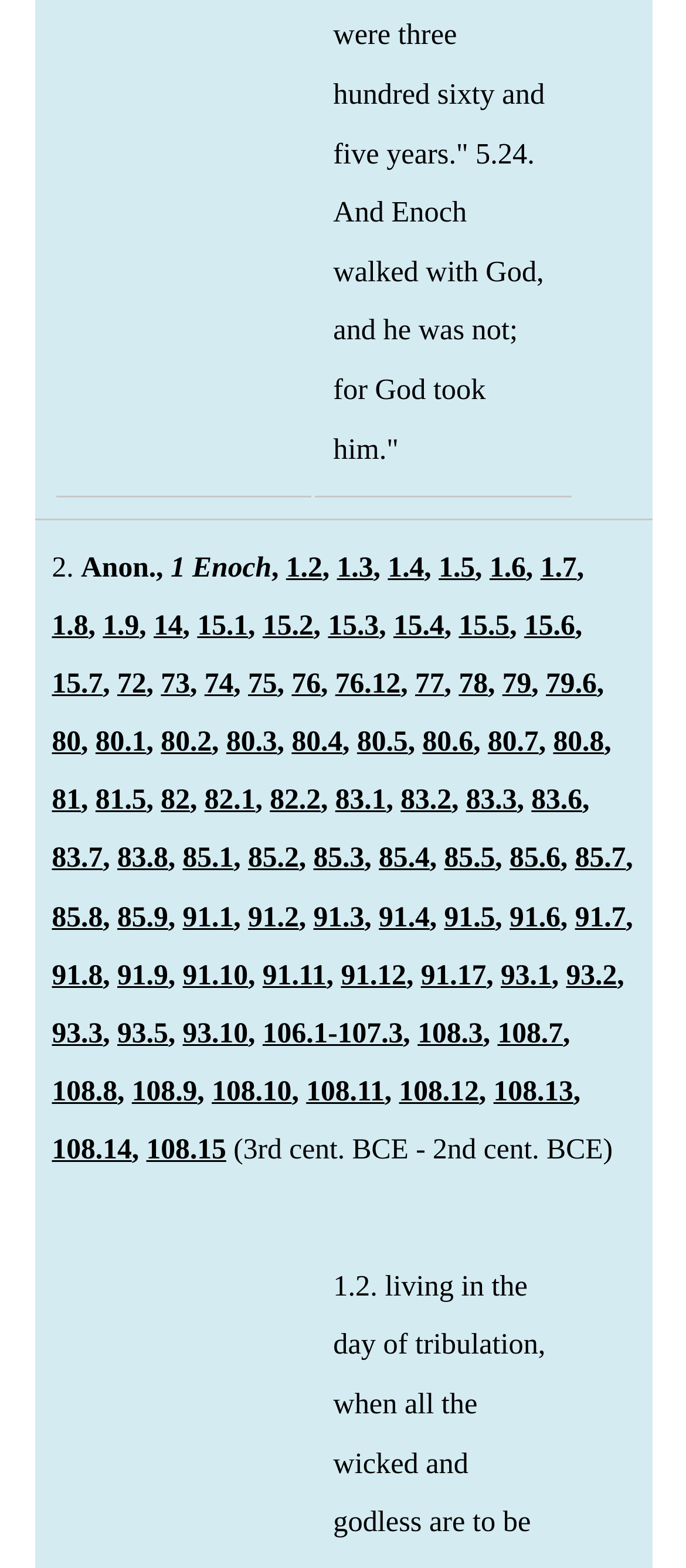Bounding box coordinates are specified in the format (top-left x, top-left y, bottom-right x, bottom-right y). All values are floating point numbers bounded between 0 and 1. Please provide the bounding box coordinate of the region this sentence describes: 83.7

[0.076, 0.536, 0.15, 0.558]